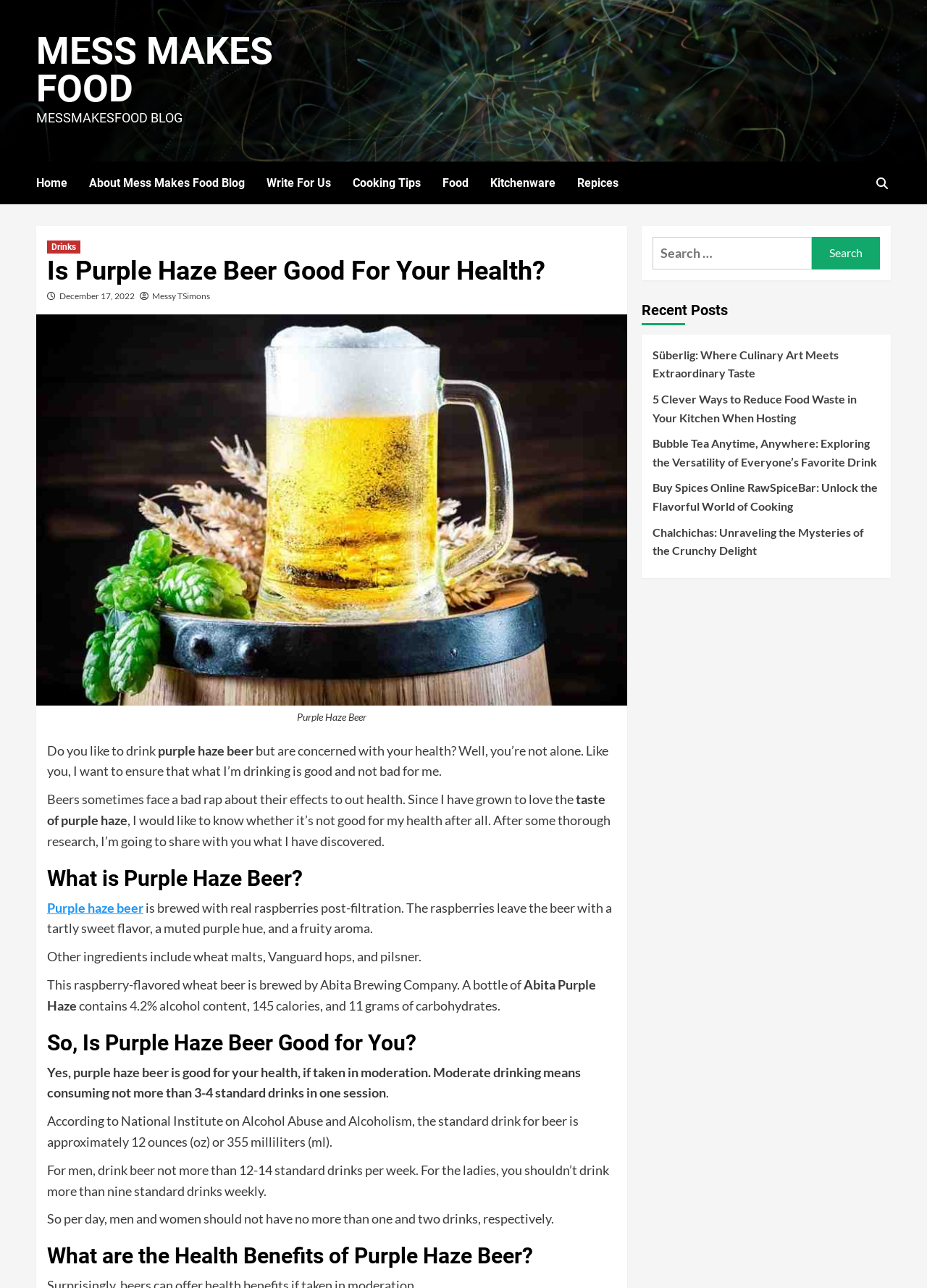Kindly determine the bounding box coordinates for the clickable area to achieve the given instruction: "Click on the 'Write For Us' link".

[0.288, 0.125, 0.38, 0.158]